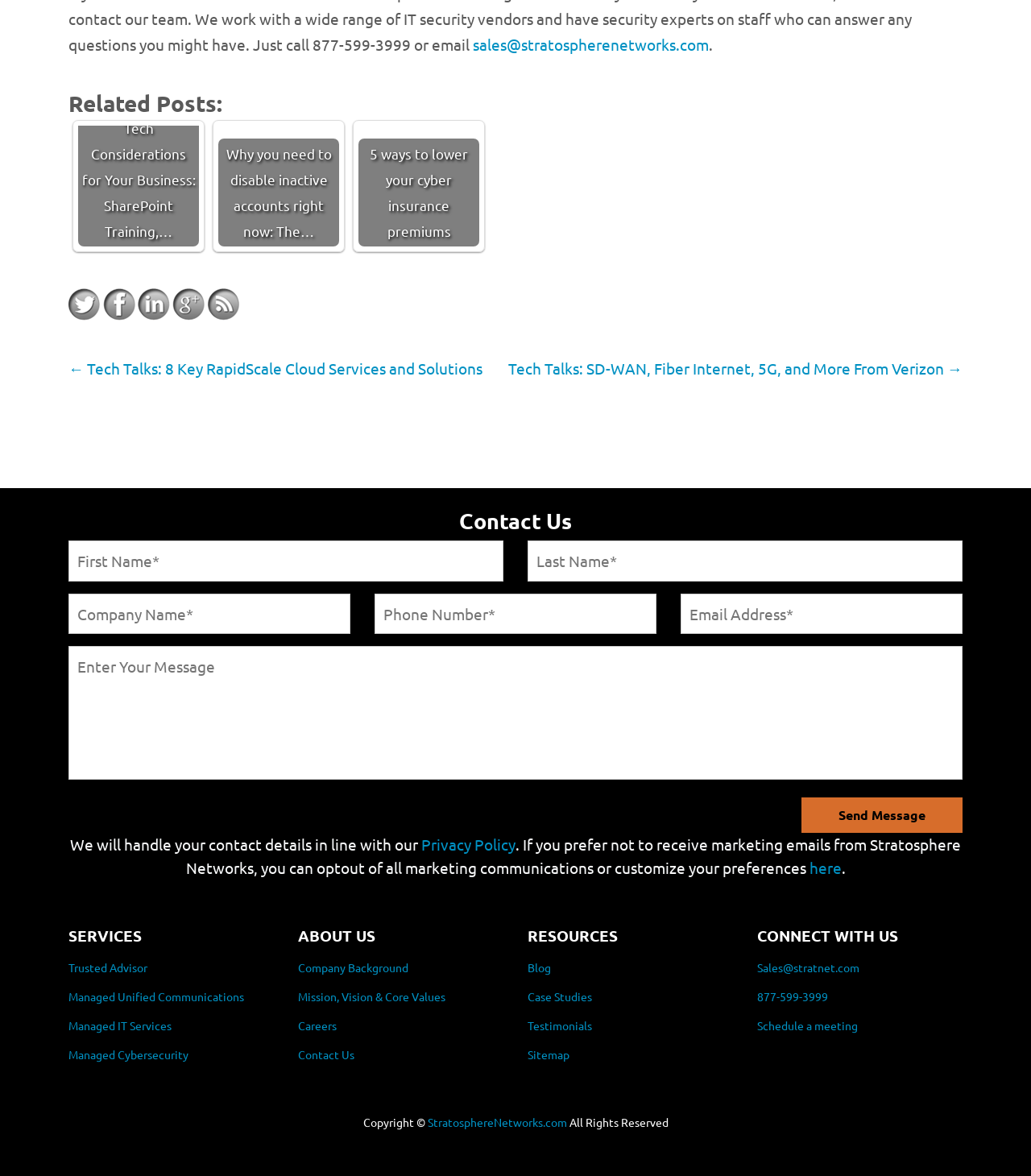Observe the image and answer the following question in detail: How many types of services are listed?

I counted the number of service types listed under the 'SERVICES' section, and there are 4: Trusted Advisor, Managed Unified Communications, Managed IT Services, and Managed Cybersecurity.